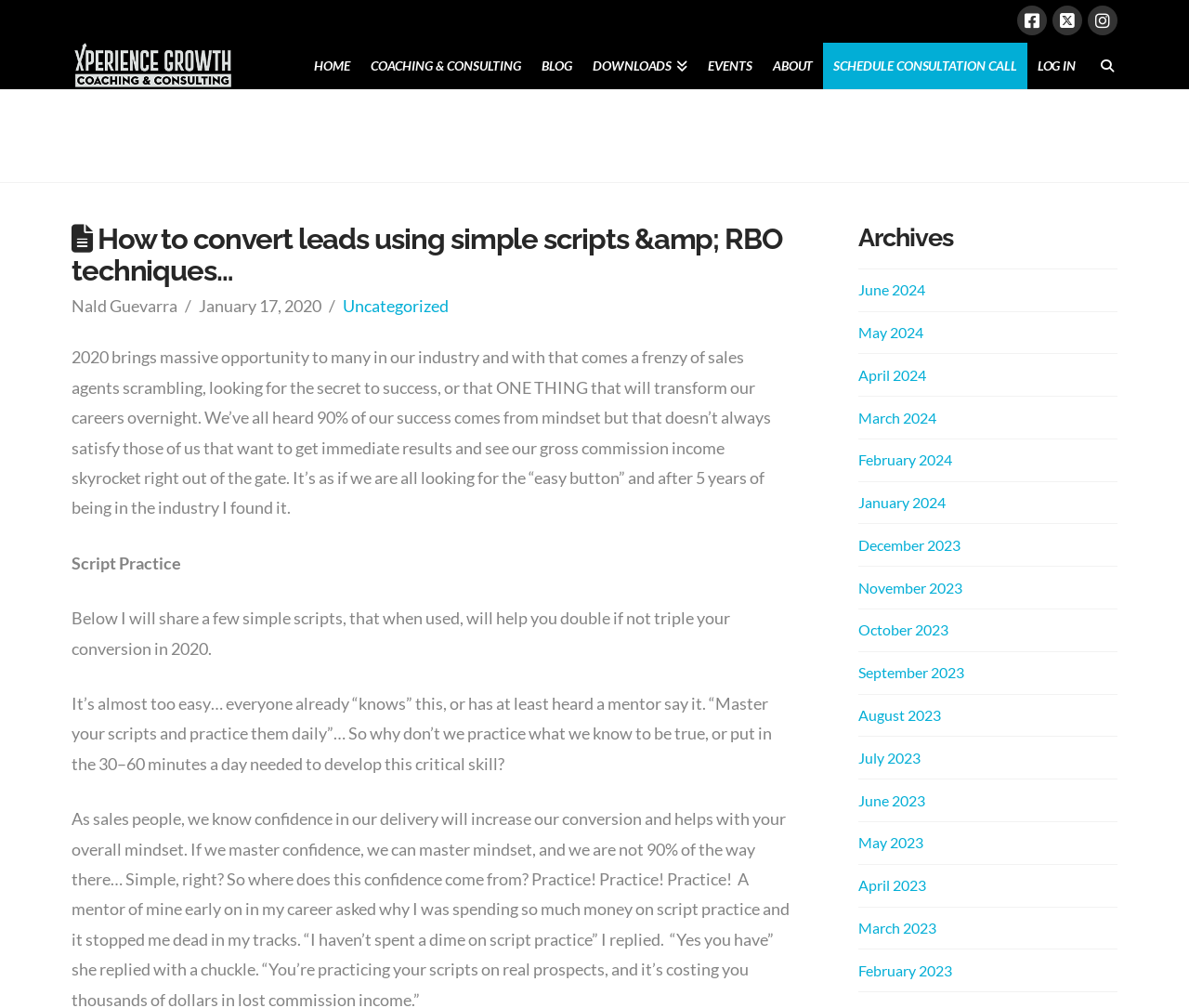What is the topic of the blog post?
Use the information from the screenshot to give a comprehensive response to the question.

The topic of the blog post can be inferred from the heading element that reads 'How to convert leads using simple scripts & RBO techniques…'. This heading is a summary of the blog post's content.